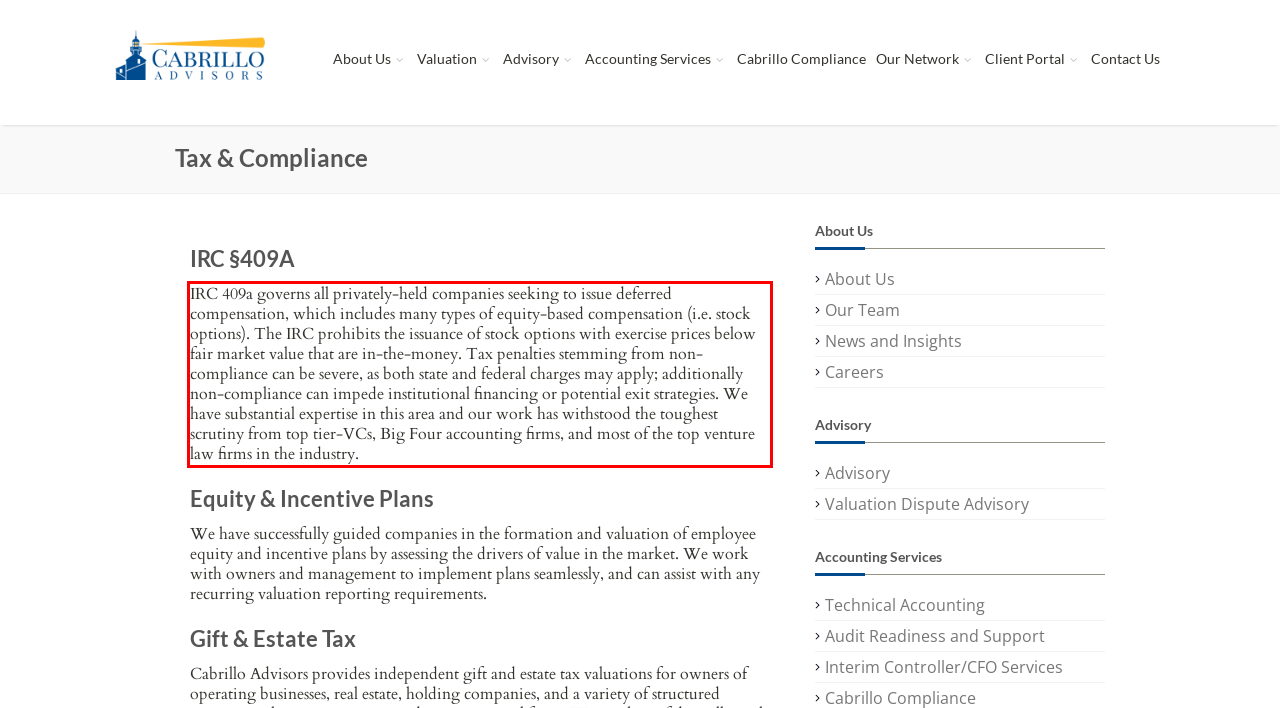Please examine the webpage screenshot and extract the text within the red bounding box using OCR.

IRC 409a governs all privately-held companies seeking to issue deferred compensation, which includes many types of equity-based compensation (i.e. stock options). The IRC prohibits the issuance of stock options with exercise prices below fair market value that are in-the-money. Tax penalties stemming from non-compliance can be severe, as both state and federal charges may apply; additionally non-compliance can impede institutional financing or potential exit strategies. We have substantial expertise in this area and our work has withstood the toughest scrutiny from top tier-VCs, Big Four accounting firms, and most of the top venture law firms in the industry.